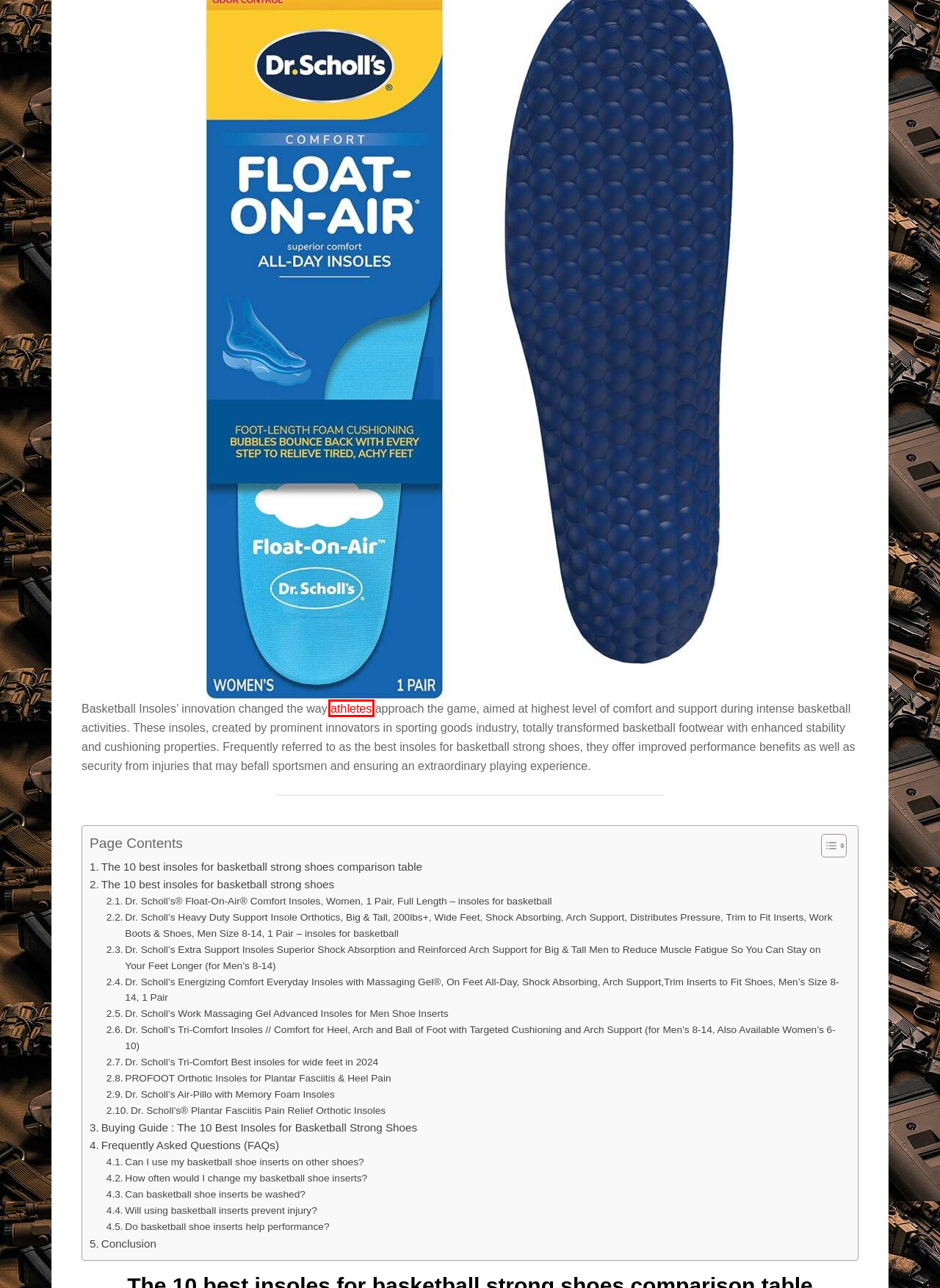You are given a screenshot depicting a webpage with a red bounding box around a UI element. Select the description that best corresponds to the new webpage after clicking the selected element. Here are the choices:
A. Crazy007, Author at Firearms/Gun
B. Amazon.com
C. Terms of Use
D. best gunsmith lathe Archives - Firearms/Gun
E. best rubber floor mat cleaner Archives - Firearms/Gun
F. best hunting hearing protection Archives - Firearms/Gun
G. The Fascinating History of Foot Orthotics
H. The best insoles for basketball strong shoes Archives - Firearms/Gun

G